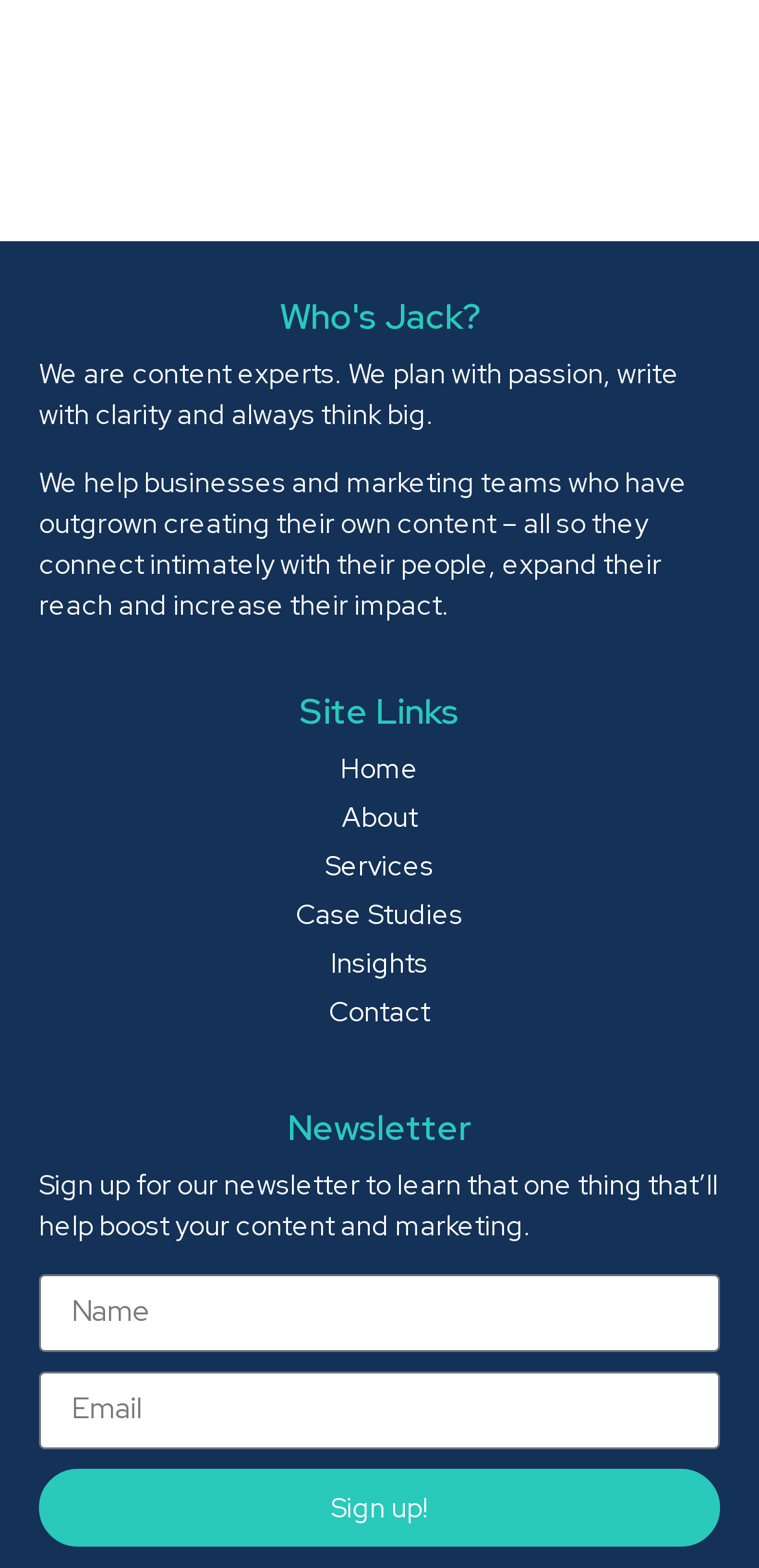Please find the bounding box coordinates of the element that you should click to achieve the following instruction: "Enter your name in the 'Name' field". The coordinates should be presented as four float numbers between 0 and 1: [left, top, right, bottom].

[0.051, 0.813, 0.949, 0.862]